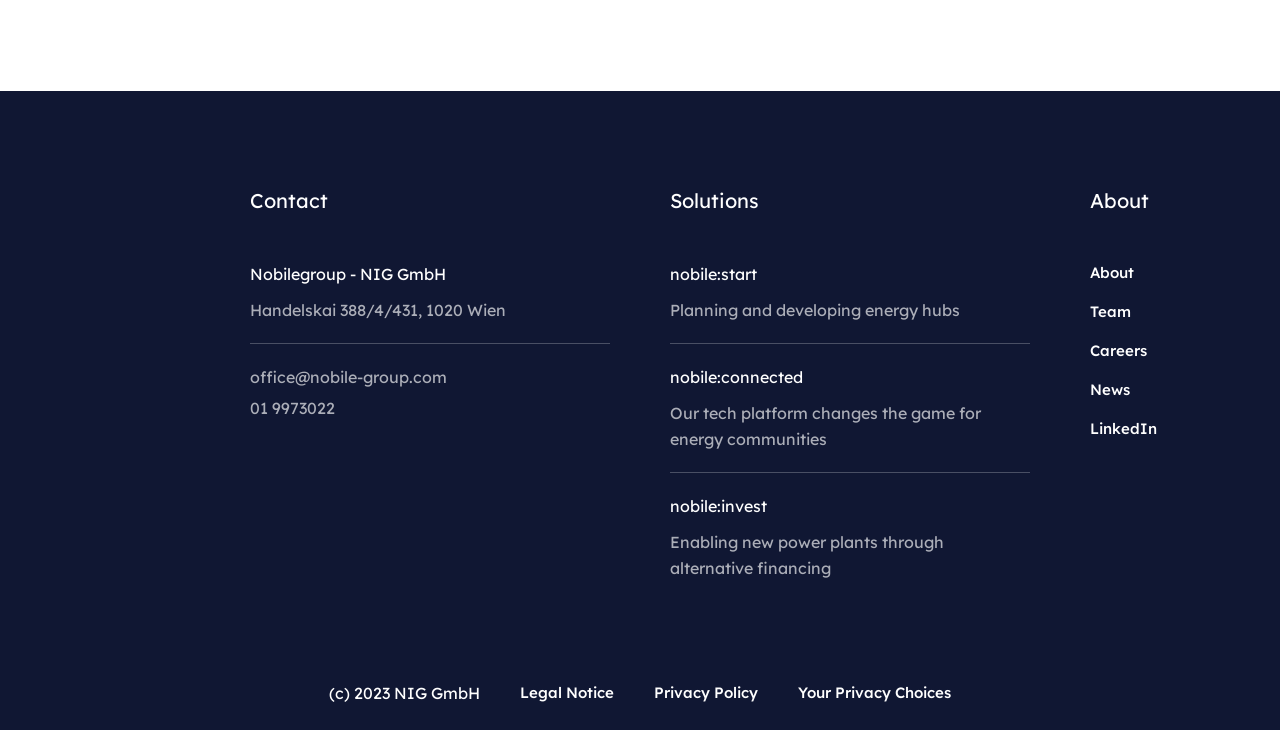Provide a single word or phrase to answer the given question: 
What is the company name?

Nobilegroup - NIG GmbH